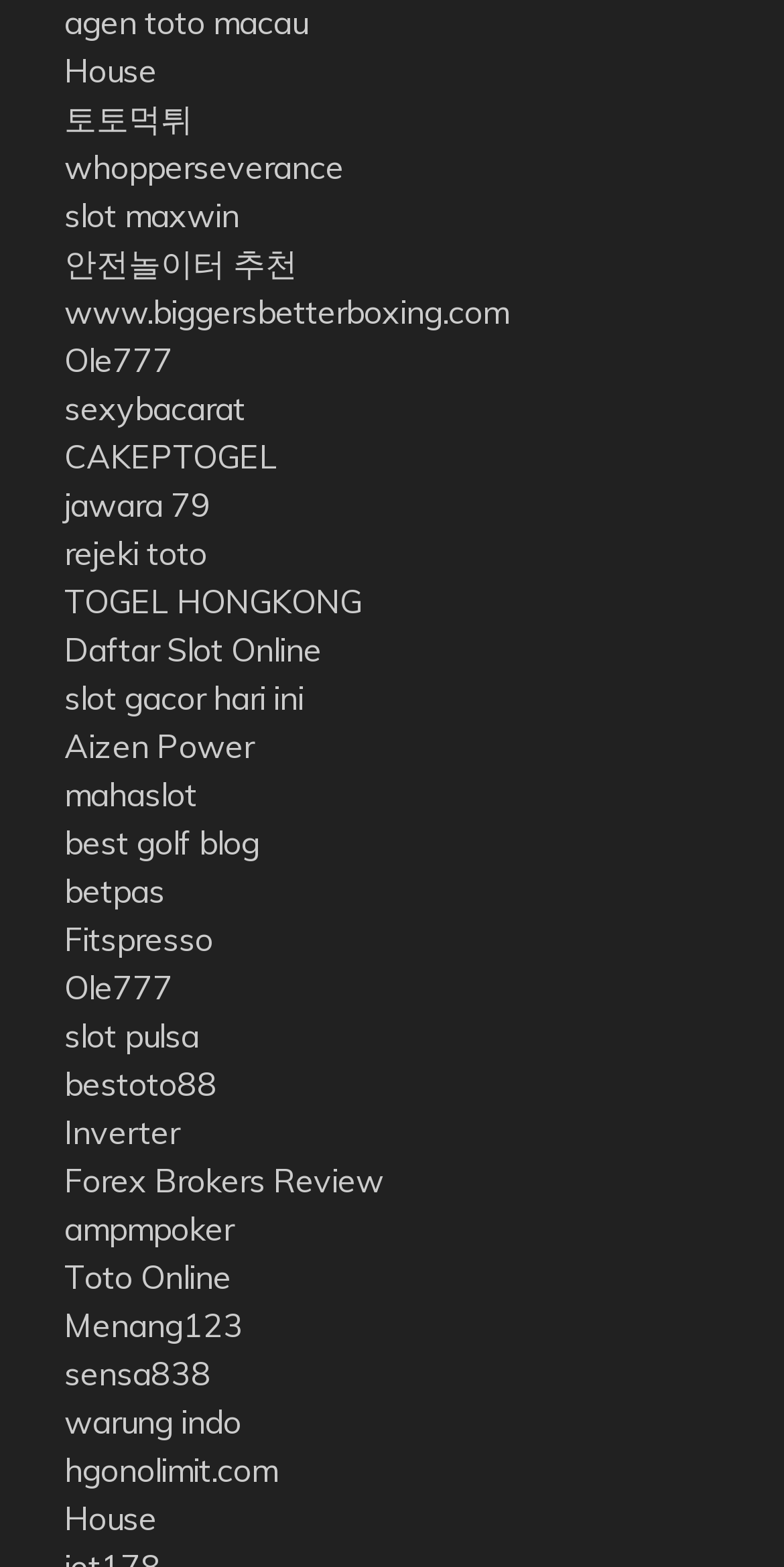Given the element description Forex Brokers Review, specify the bounding box coordinates of the corresponding UI element in the format (top-left x, top-left y, bottom-right x, bottom-right y). All values must be between 0 and 1.

[0.082, 0.741, 0.49, 0.766]